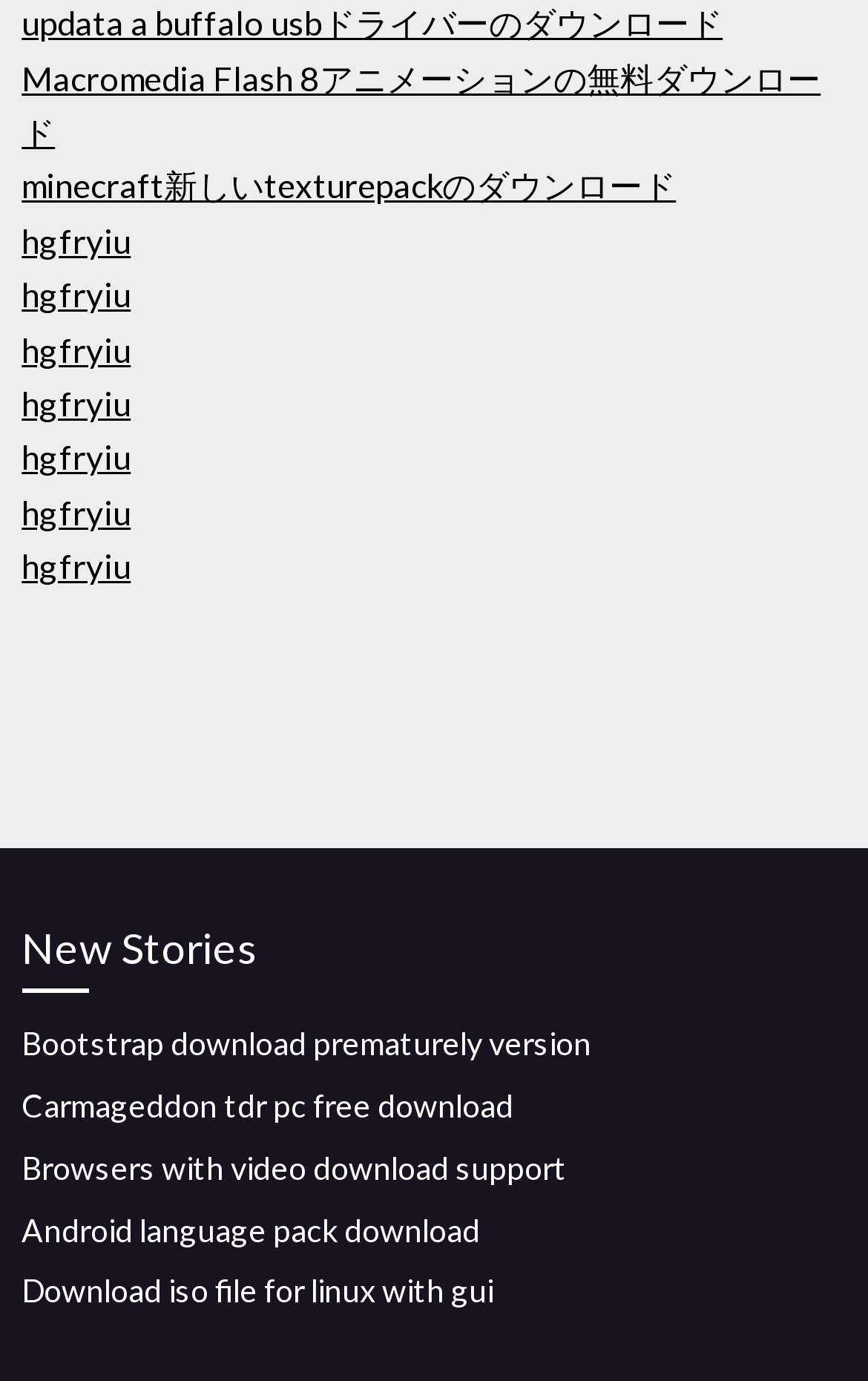Using the description: "Android language pack download", determine the UI element's bounding box coordinates. Ensure the coordinates are in the format of four float numbers between 0 and 1, i.e., [left, top, right, bottom].

[0.025, 0.876, 0.553, 0.904]